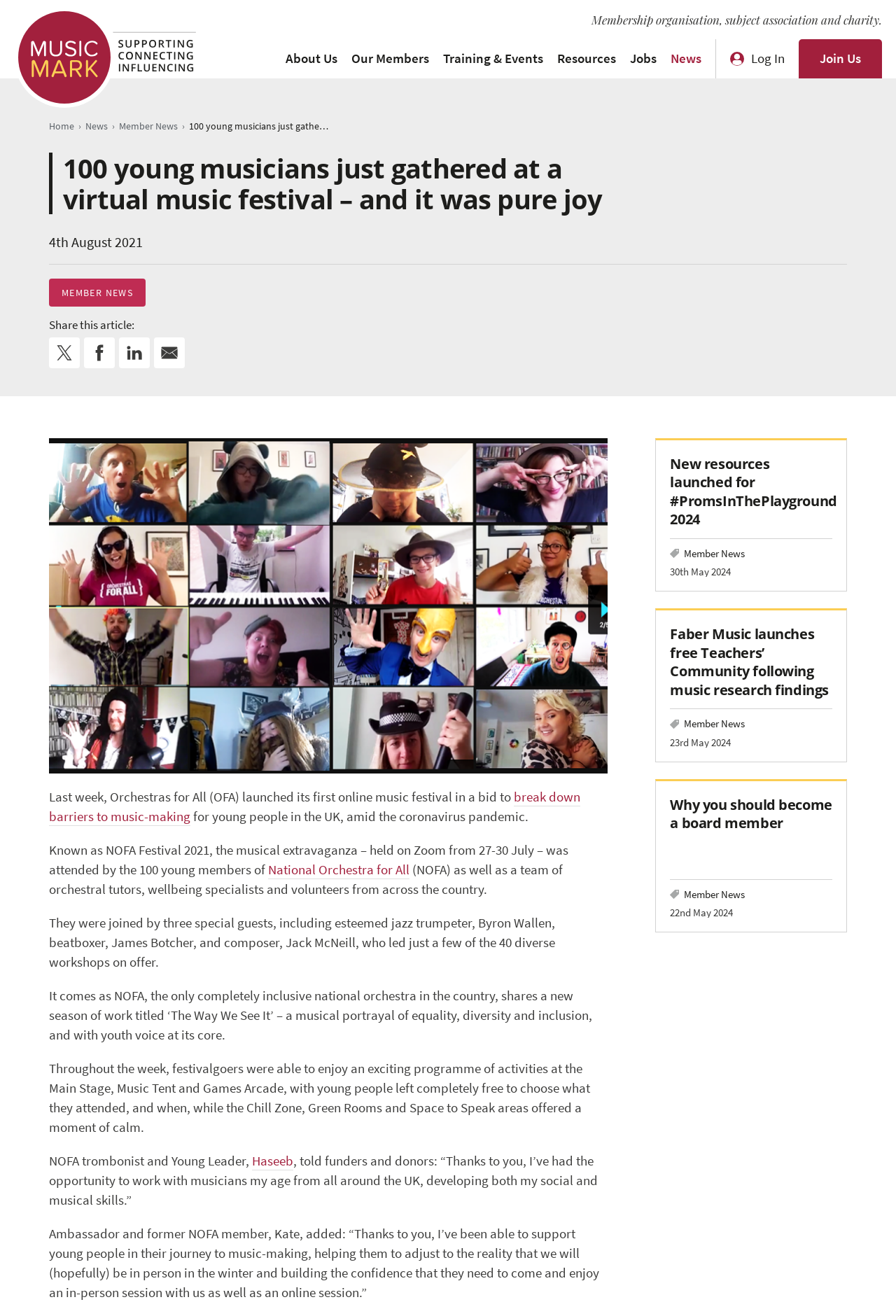Identify the bounding box coordinates of the element to click to follow this instruction: 'Click on the 'About Us' link'. Ensure the coordinates are four float values between 0 and 1, provided as [left, top, right, bottom].

[0.319, 0.03, 0.377, 0.06]